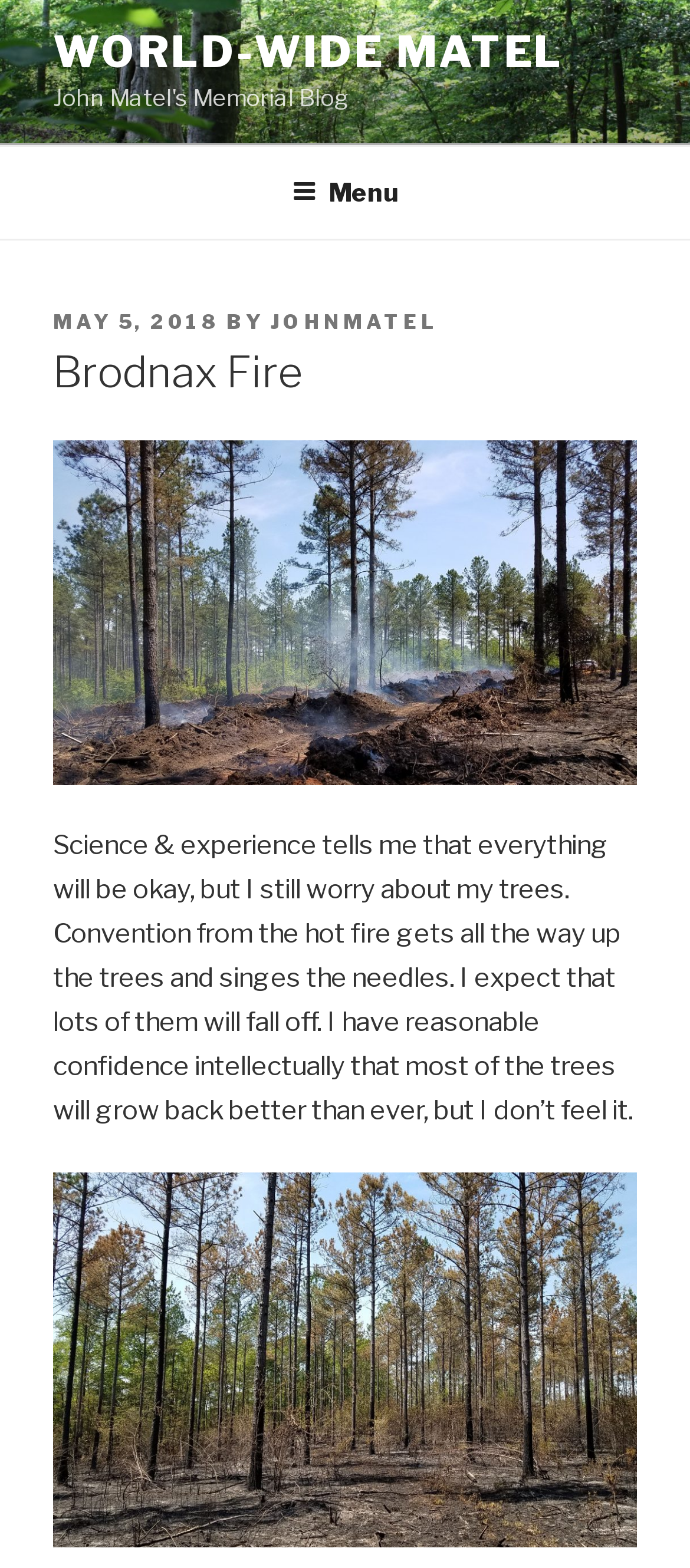Using the format (top-left x, top-left y, bottom-right x, bottom-right y), provide the bounding box coordinates for the described UI element. All values should be floating point numbers between 0 and 1: Around Hopkins

None